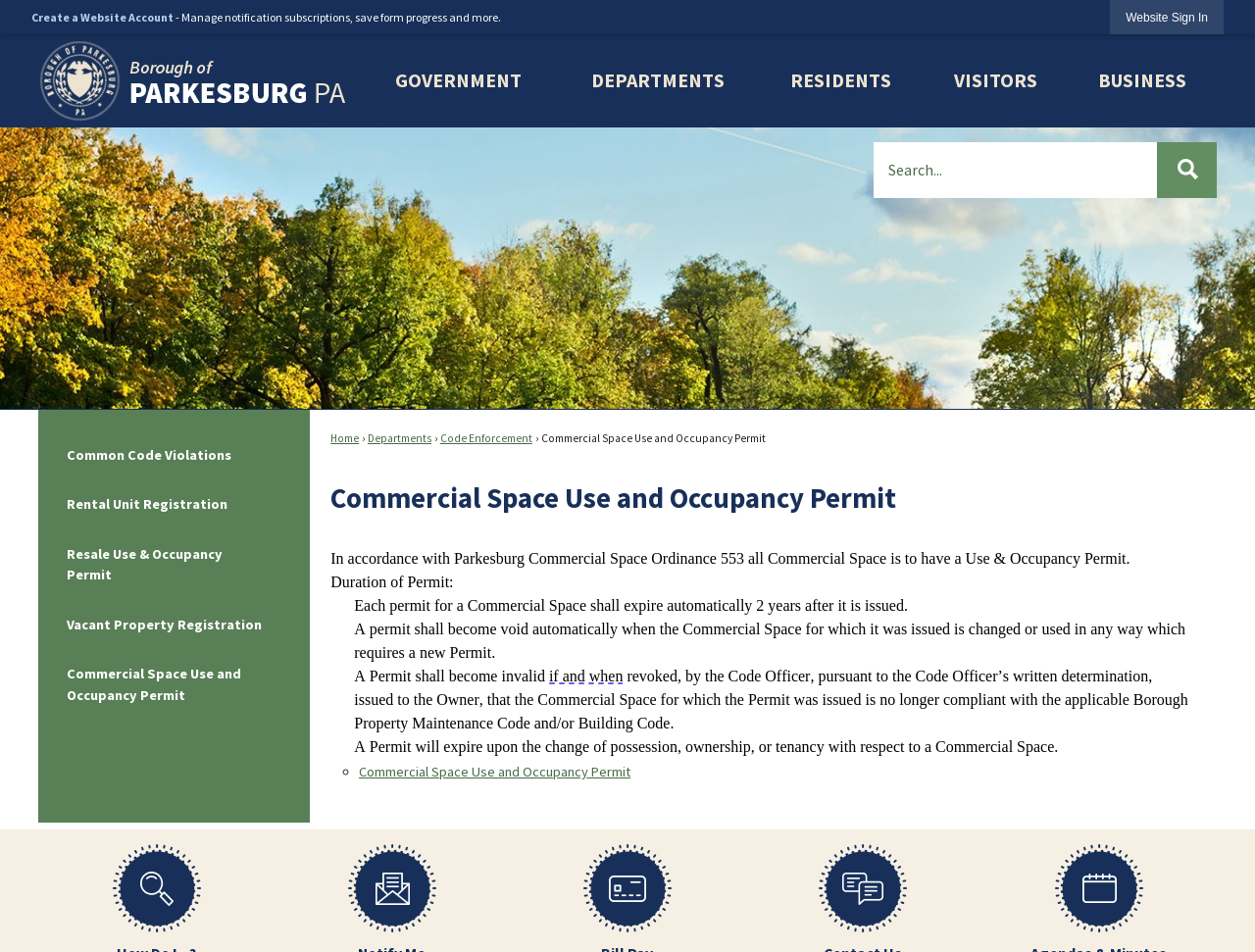Determine the bounding box coordinates of the UI element that matches the following description: "Archives". The coordinates should be four float numbers between 0 and 1 in the format [left, top, right, bottom].

None